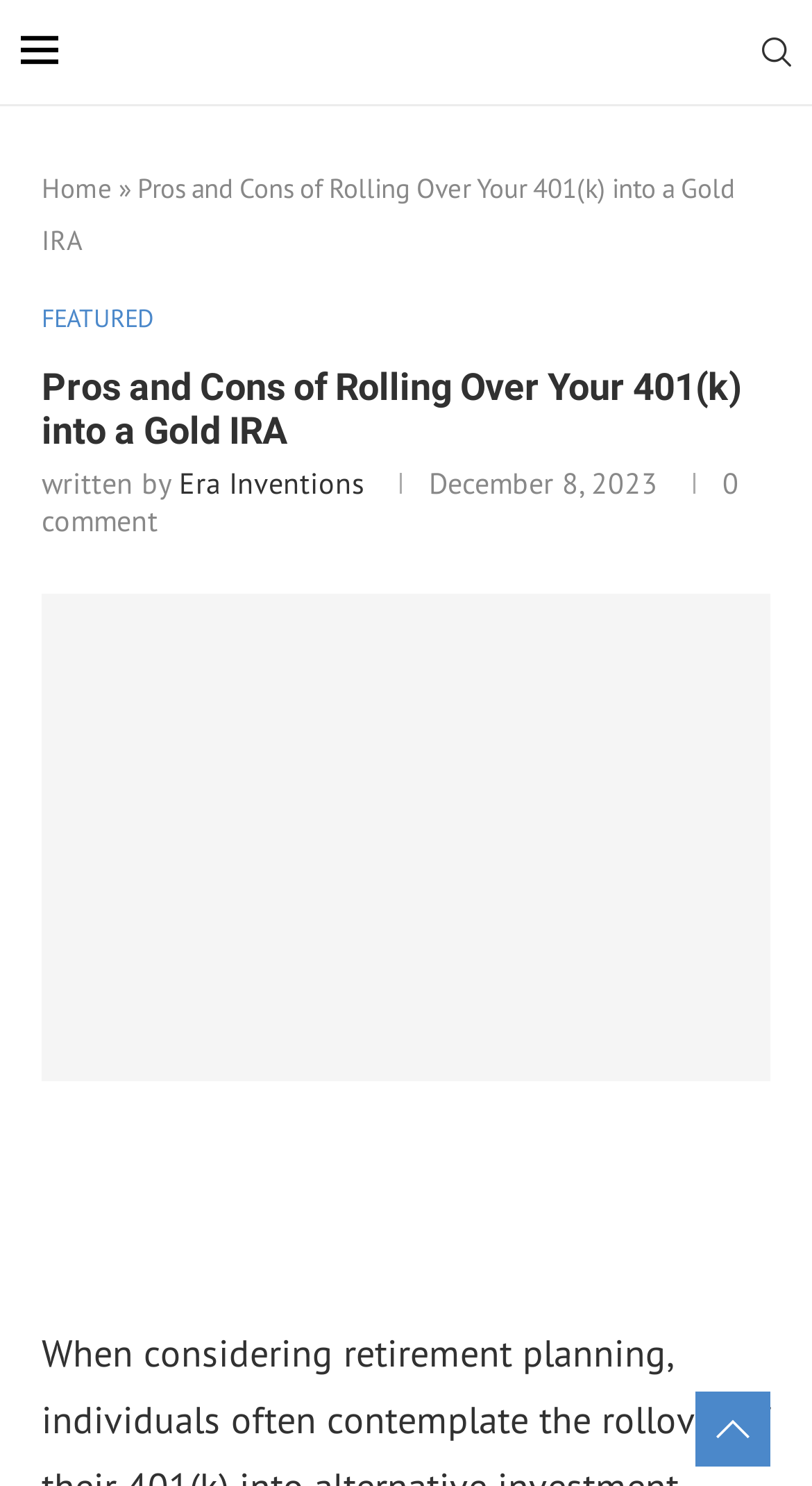What is the category of the article?
Look at the screenshot and give a one-word or phrase answer.

FEATURED